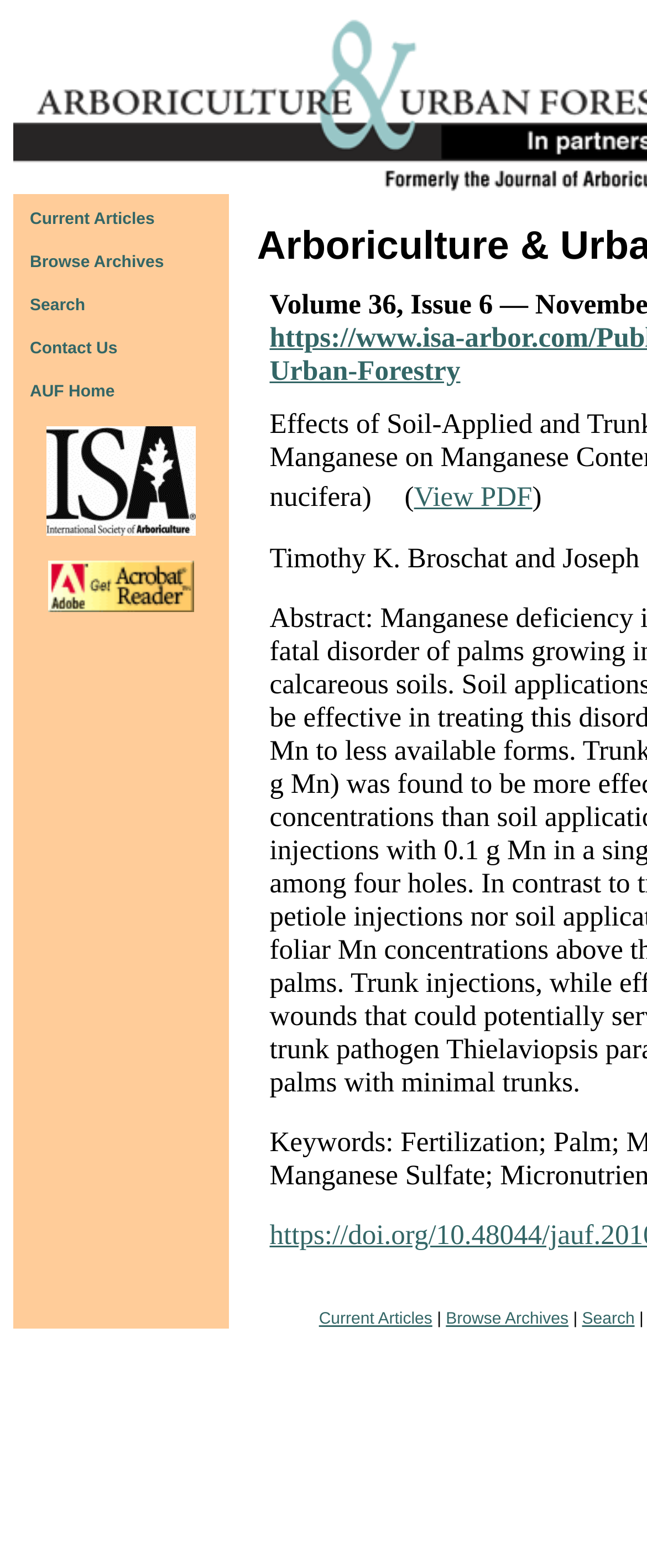Please specify the bounding box coordinates of the clickable section necessary to execute the following command: "Search".

[0.046, 0.189, 0.132, 0.201]